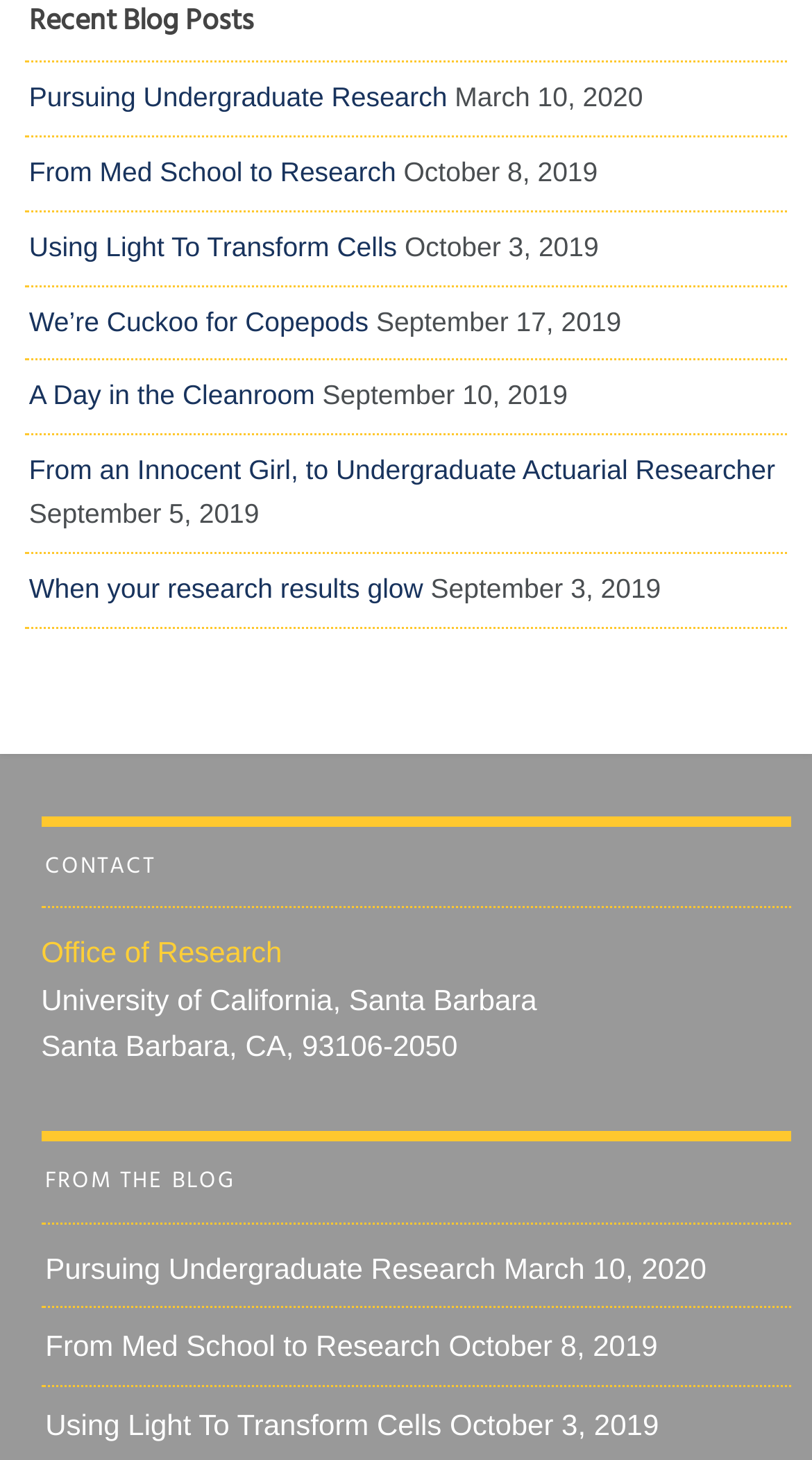Specify the bounding box coordinates (top-left x, top-left y, bottom-right x, bottom-right y) of the UI element in the screenshot that matches this description: When your research results glow

[0.036, 0.385, 0.521, 0.42]